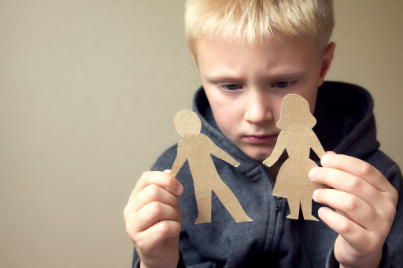What is the tone of the boy's expression?
Look at the image and construct a detailed response to the question.

The boy's facial expression appears to be concerned, indicating that he is deeply engaged in thought and potentially grappling with emotions related to family issues.